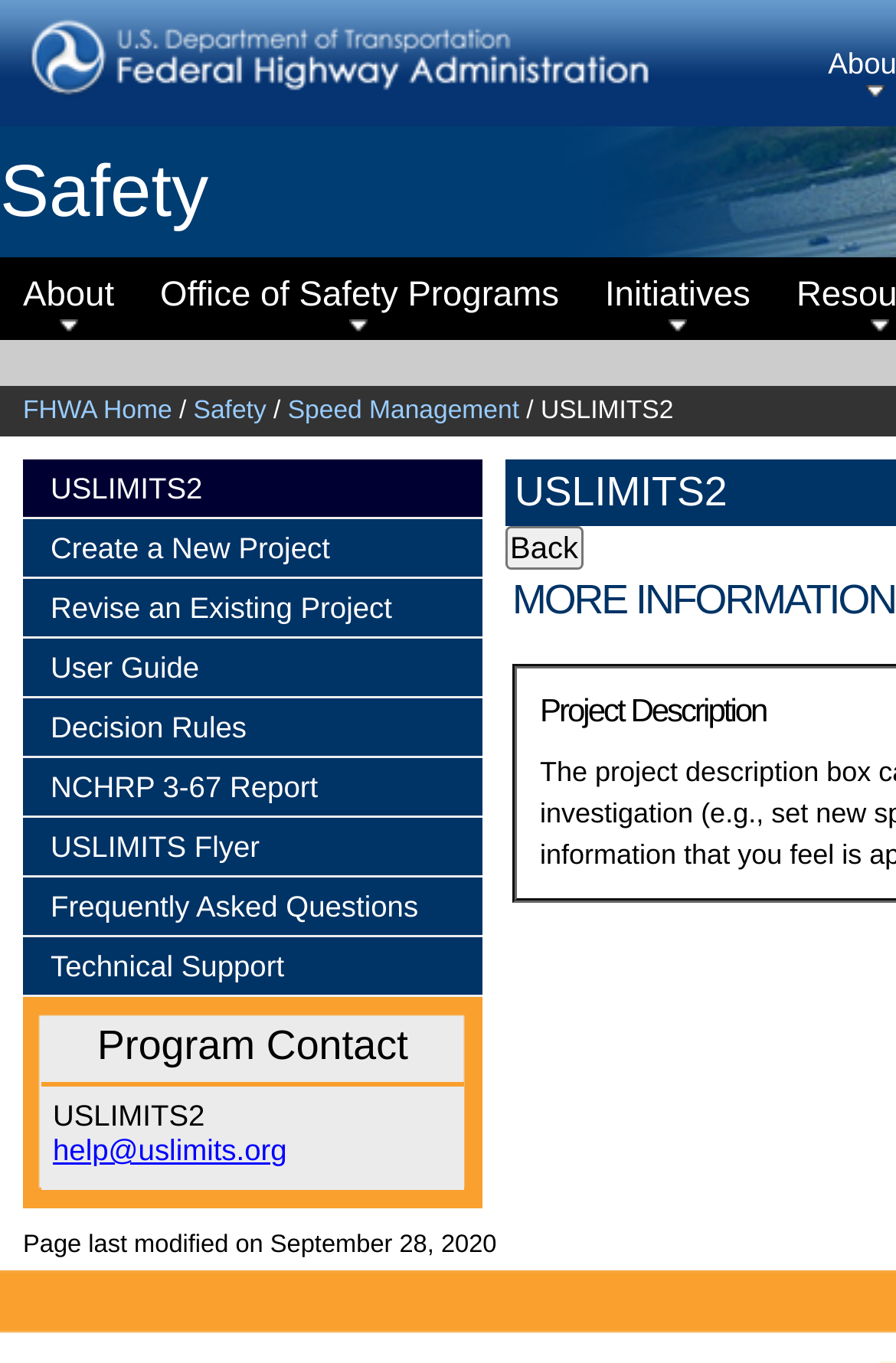What is the name of the report related to USLIMITS2?
Please answer the question with as much detail as possible using the screenshot.

The answer can be found by looking at the links on the webpage, which include a link to the 'NCHRP 3-67 Report', indicating that it is a report related to USLIMITS2.